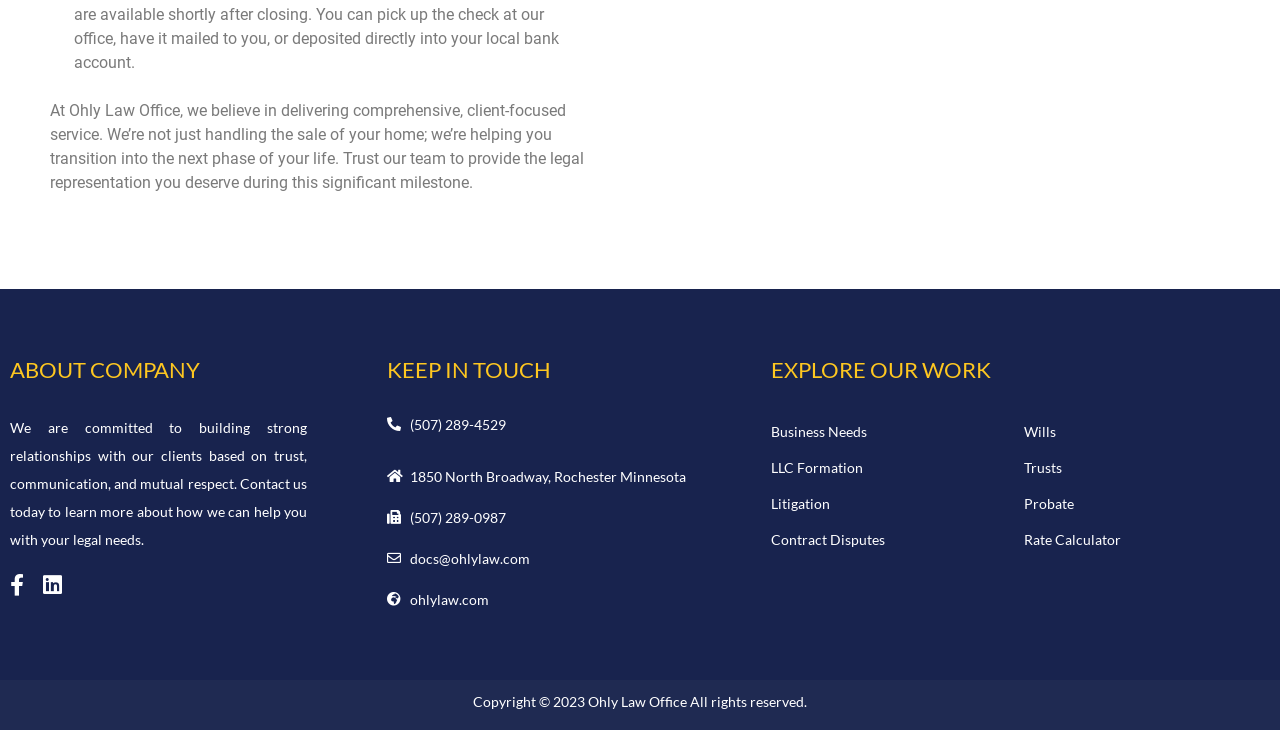What is the main focus of Ohly Law Office?
Could you answer the question in a detailed manner, providing as much information as possible?

Based on the StaticText element with the ID 288, it is clear that Ohly Law Office focuses on delivering comprehensive and client-focused service, not just handling the sale of a home but also helping clients transition into the next phase of their life.